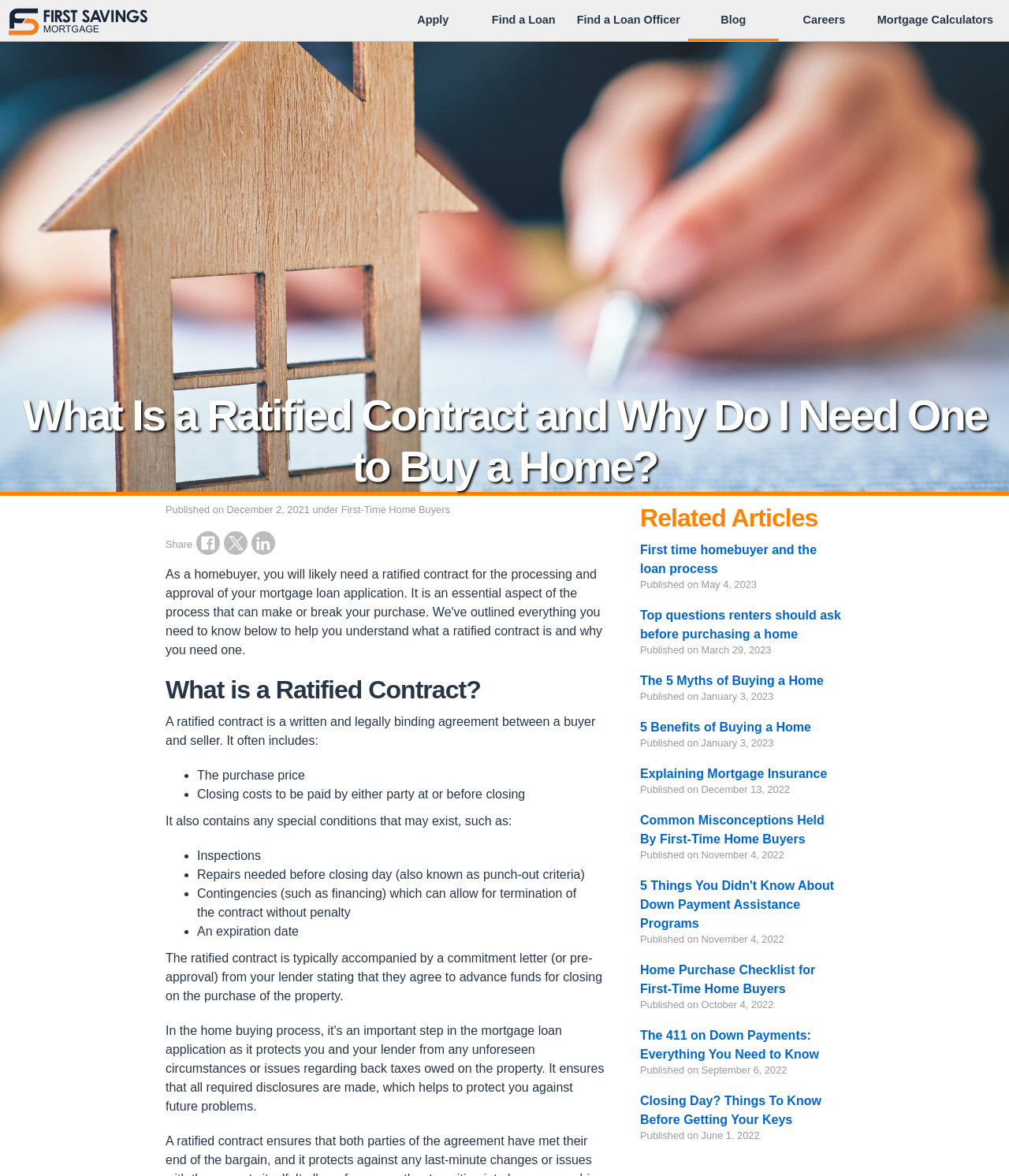Please specify the bounding box coordinates of the region to click in order to perform the following instruction: "Click on the 'Home' link".

None